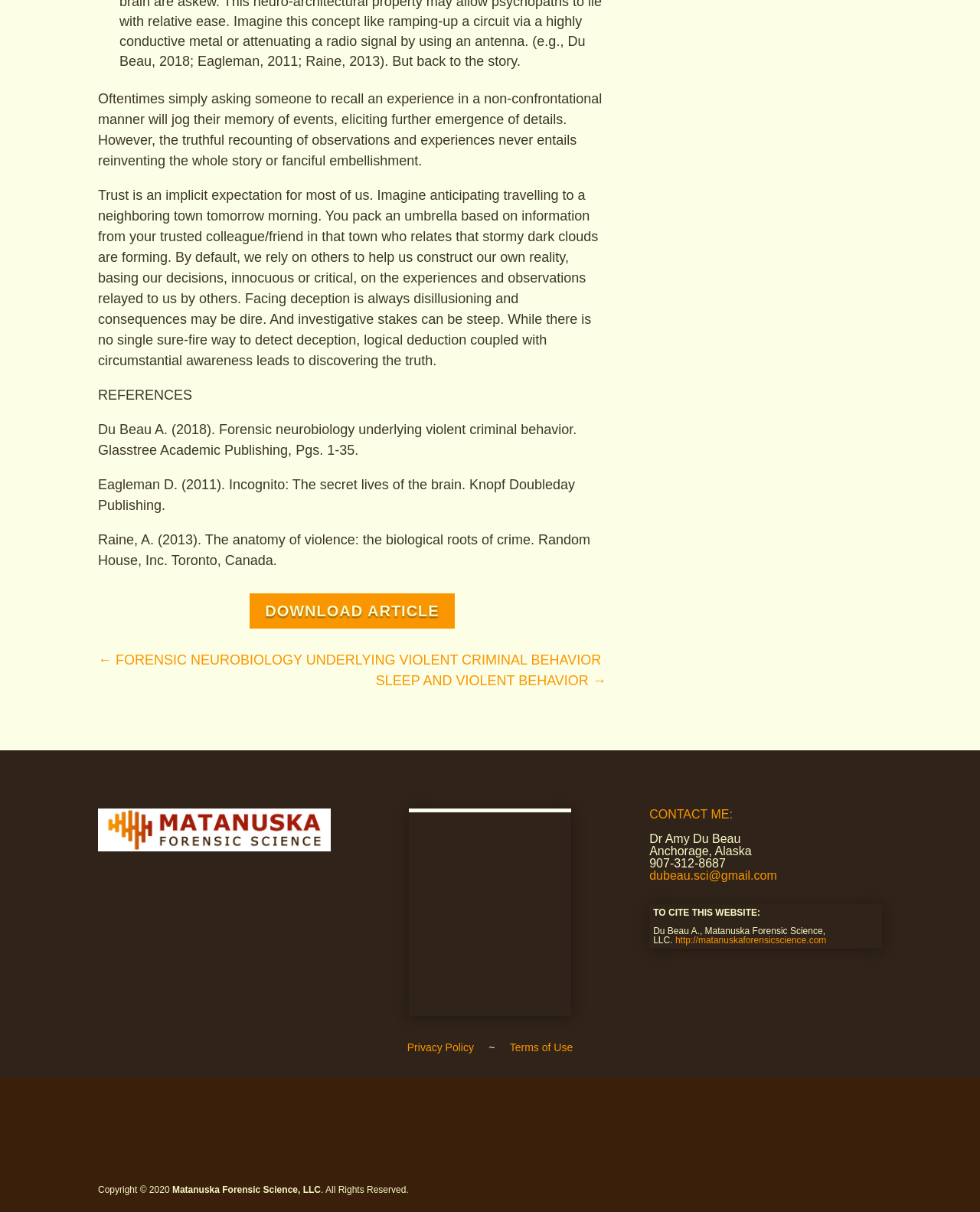Specify the bounding box coordinates of the element's region that should be clicked to achieve the following instruction: "download the article". The bounding box coordinates consist of four float numbers between 0 and 1, in the format [left, top, right, bottom].

[0.255, 0.489, 0.464, 0.518]